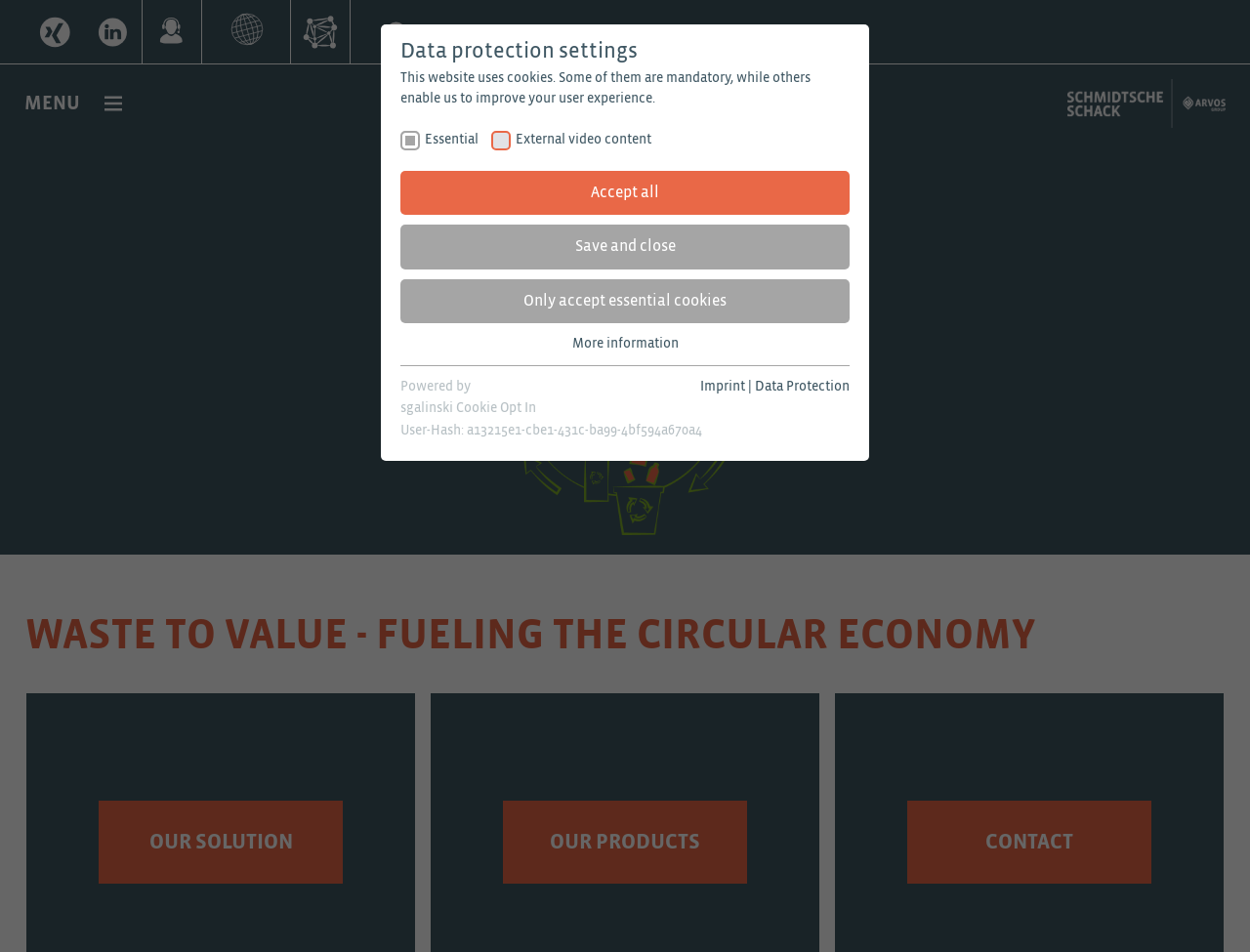Please identify the bounding box coordinates for the region that you need to click to follow this instruction: "Click the link to Cookie information".

[0.328, 0.453, 0.672, 0.476]